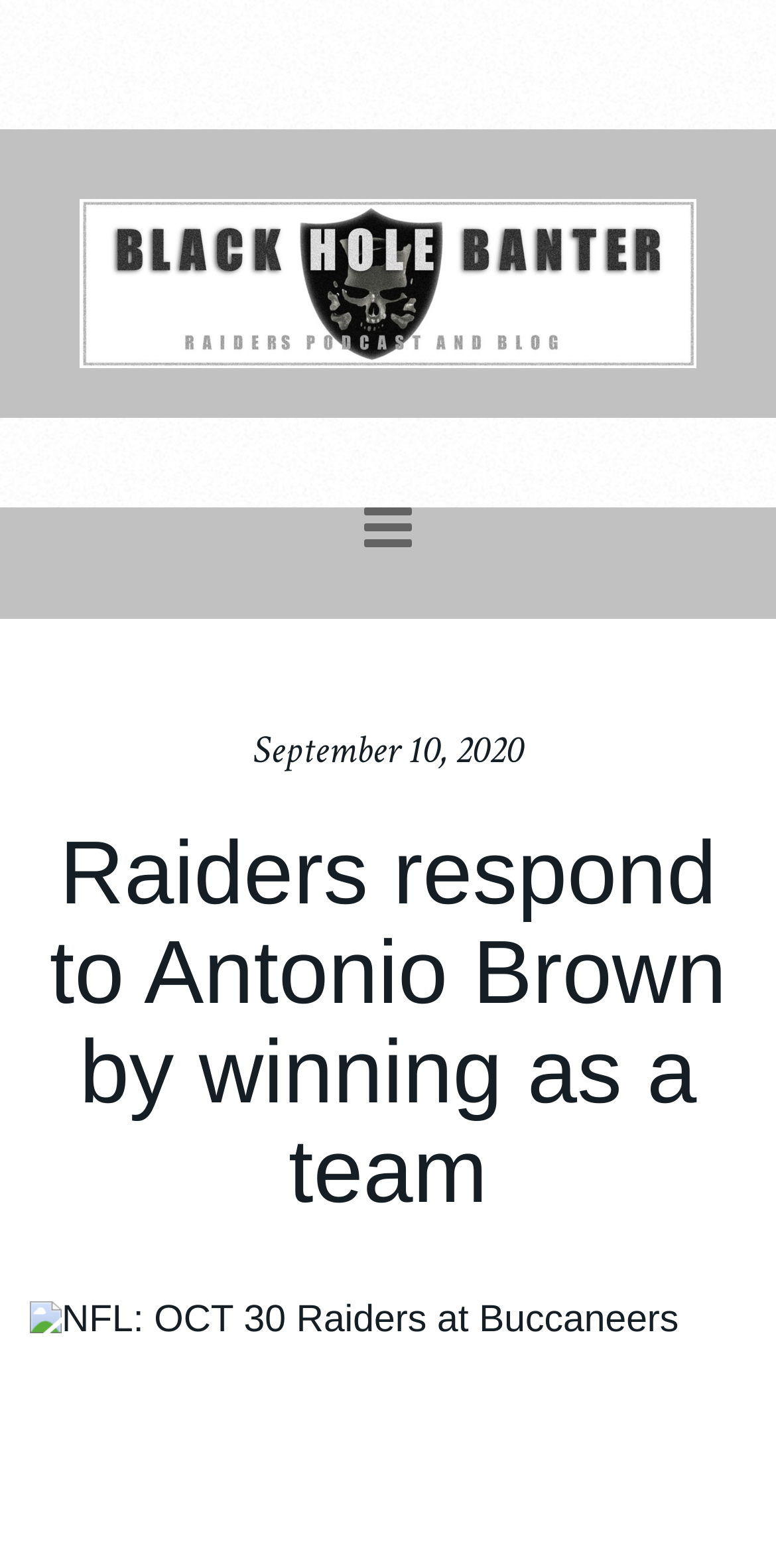Offer a comprehensive description of the webpage’s content and structure.

The webpage appears to be a blog or news article page, with a focus on sports news. At the top of the page, there is a logo or icon with the text "Black Hole Banter" which is also a clickable link. Below this, there is a table or layout section that takes up most of the page.

On the left side of the page, there is a section with a heading that reads "Raiders respond to Antonio Brown by winning as a team". This heading is accompanied by a link with the same text. Below this, there is a link to a specific date, "September 10, 2020", which is also marked as a time element.

There are a total of 4 links on the page, including the logo link at the top. The links are positioned in a hierarchical structure, with the date link and the article heading link nested under a larger section. The logo link is positioned at the top of the page, while the other links are positioned in the middle section of the page.